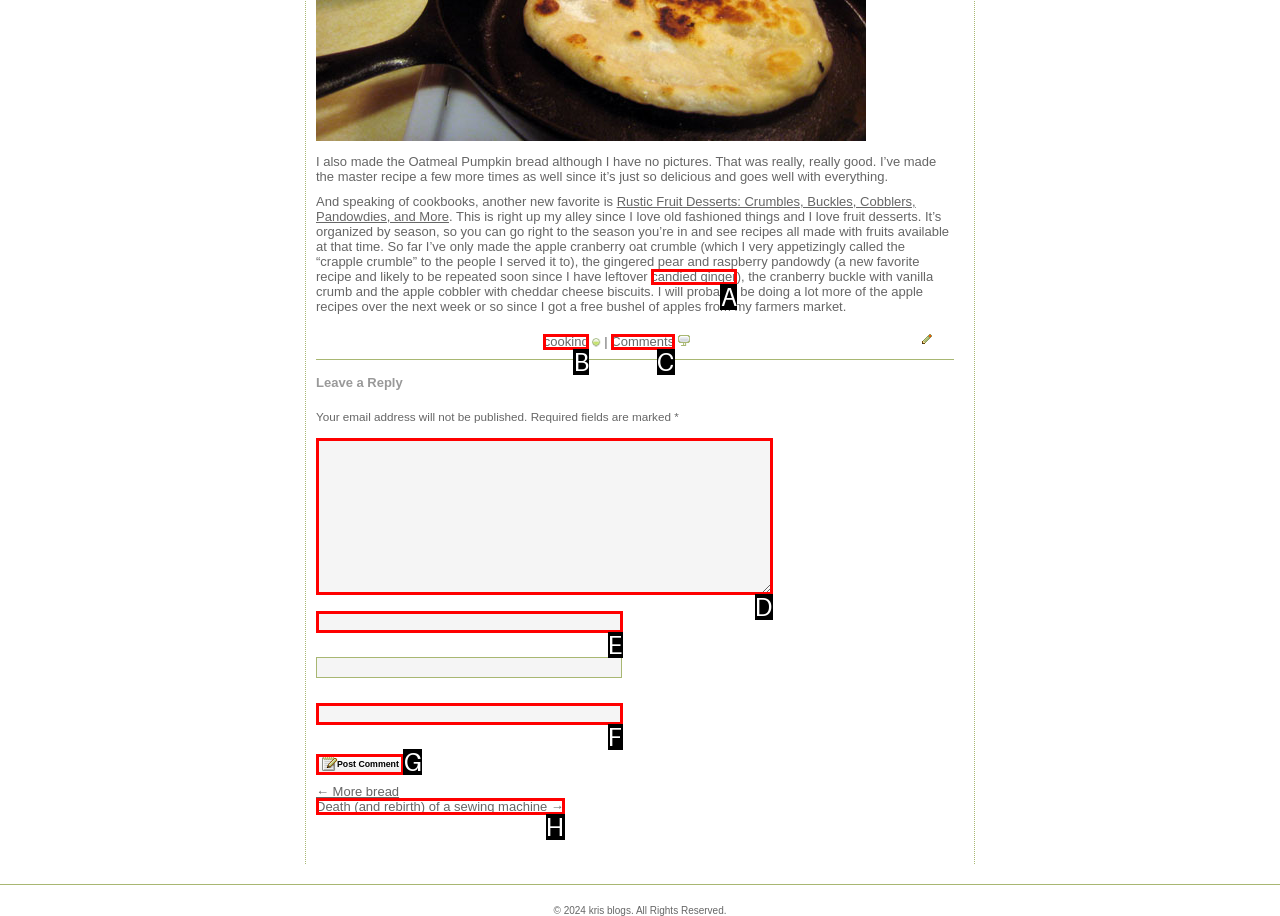Select the letter associated with the UI element you need to click to perform the following action: Click the link to Death of a sewing machine
Reply with the correct letter from the options provided.

H